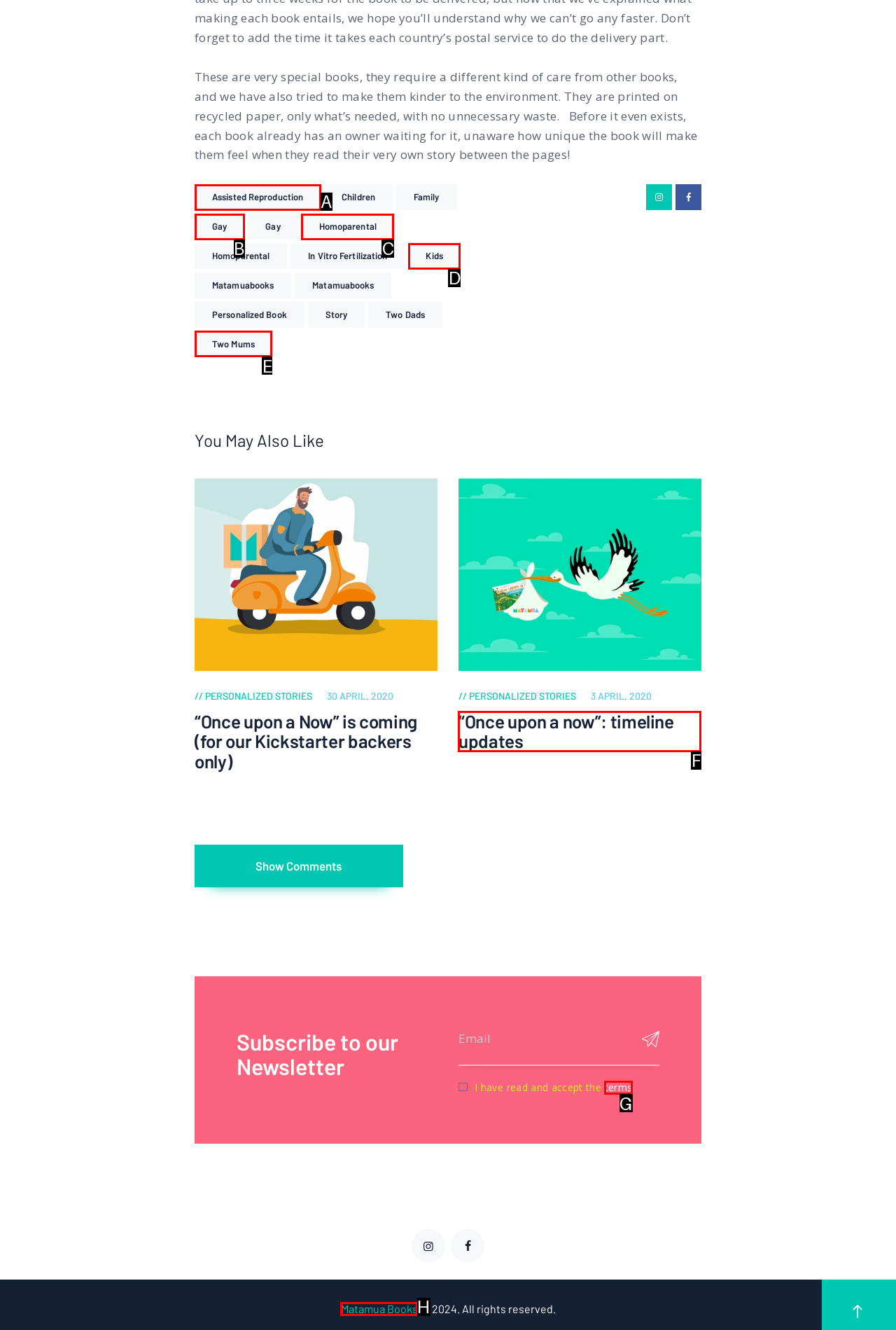To perform the task "Click on the 'Matamua Books' link", which UI element's letter should you select? Provide the letter directly.

H